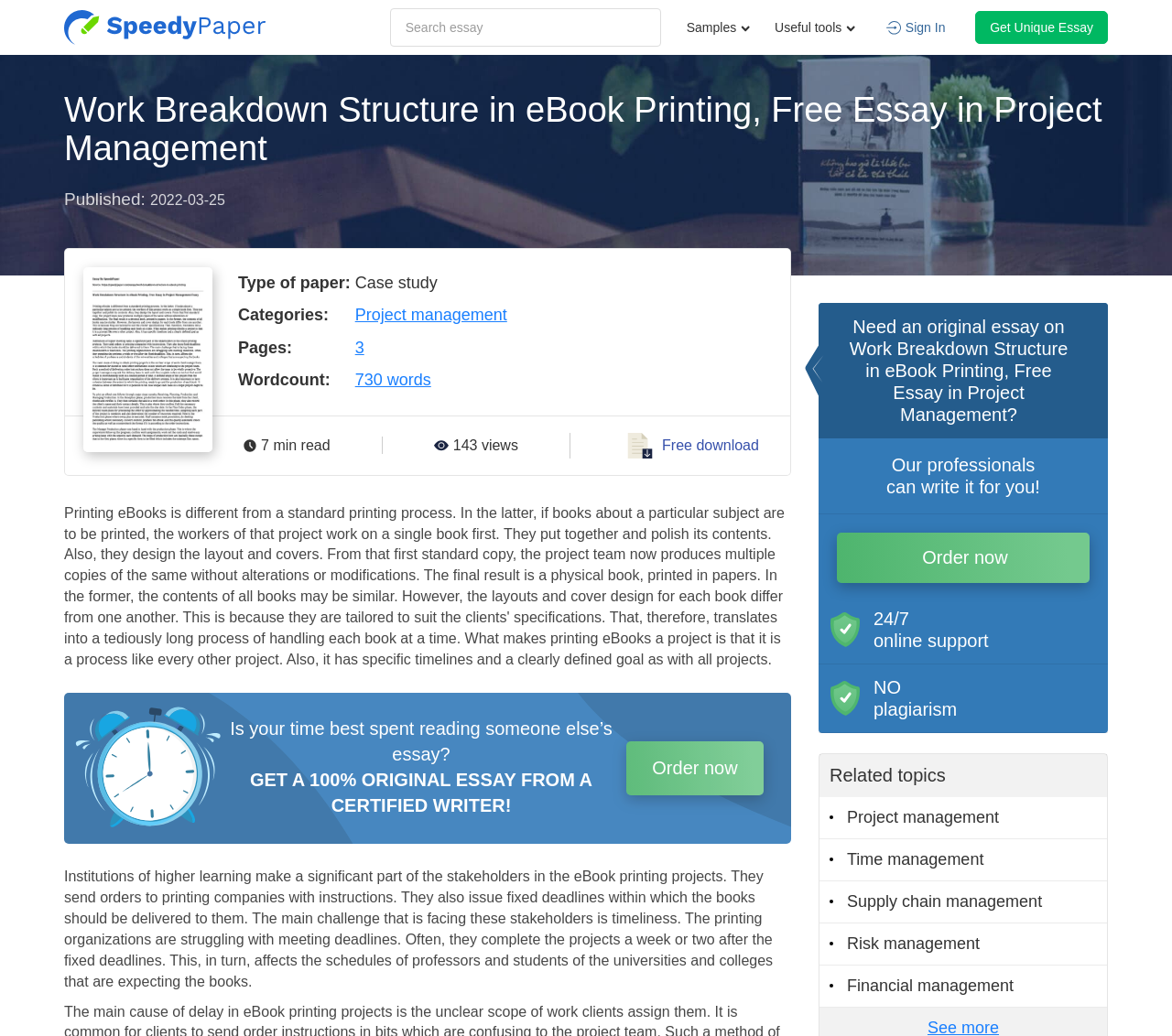What is the main heading displayed on the webpage? Please provide the text.

Work Breakdown Structure in eBook Printing, Free Essay in Project Management